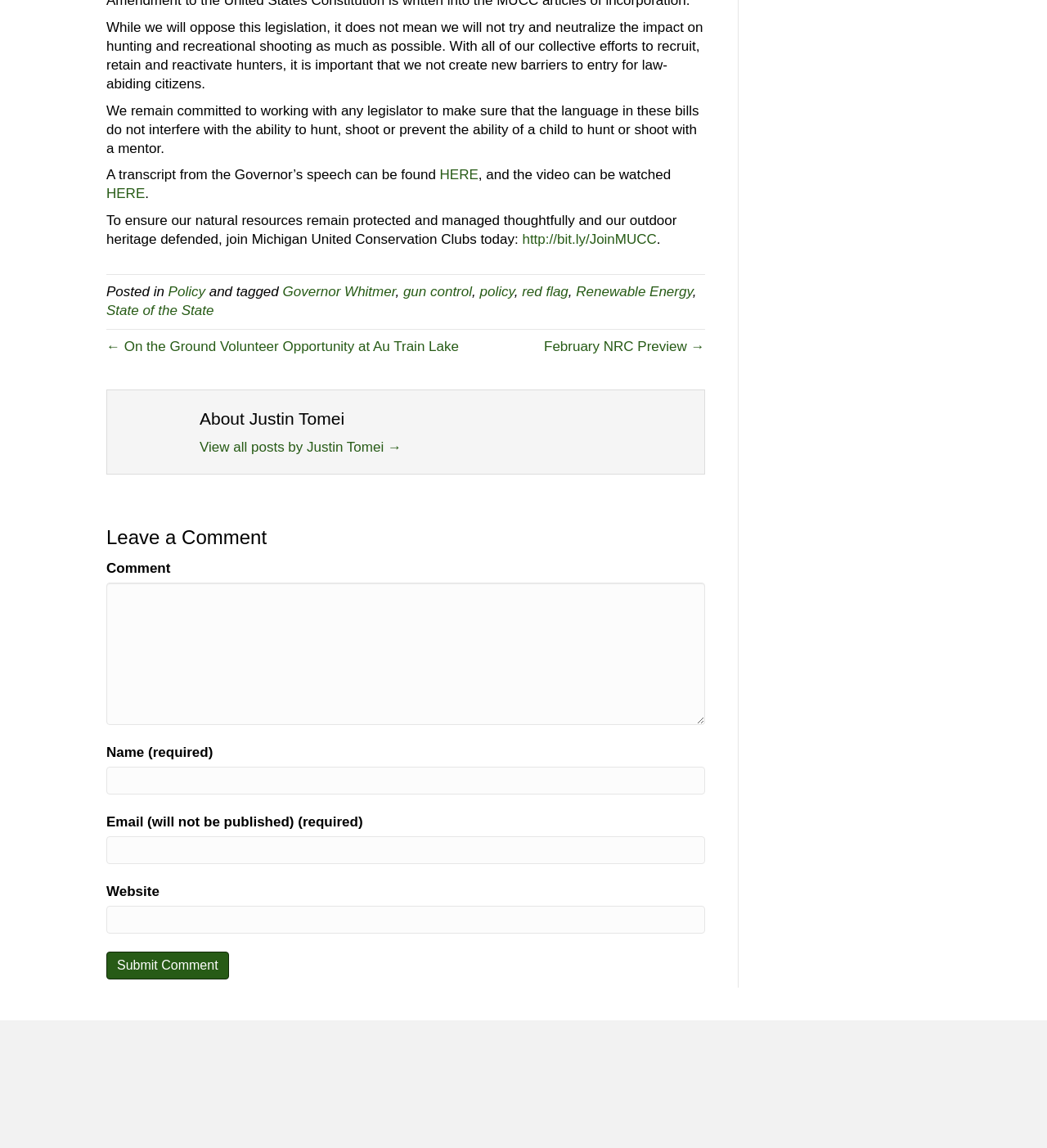What is the author of the article? Please answer the question using a single word or phrase based on the image.

Justin Tomei